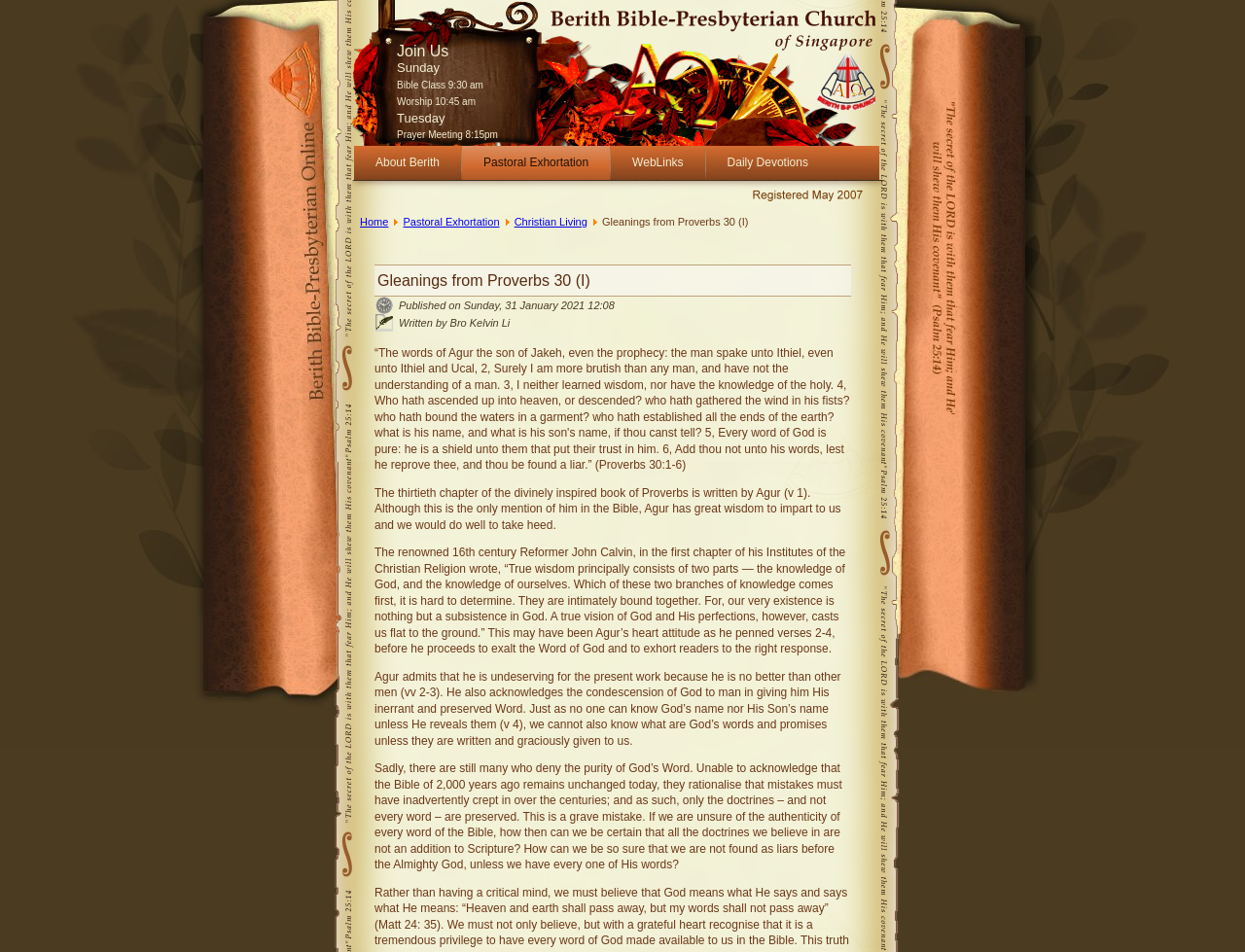Provide your answer in one word or a succinct phrase for the question: 
What is the topic of the article 'Gleanings from Proverbs 30 (I)'?

The book of Proverbs